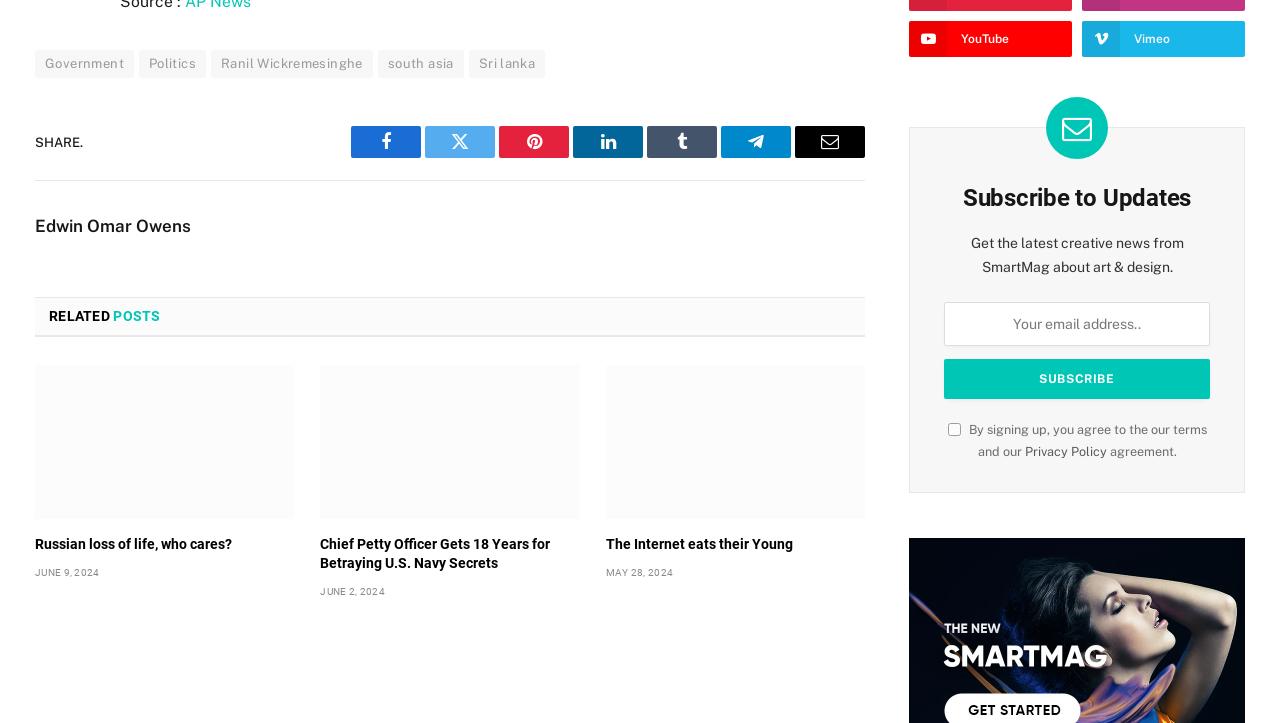What is the function of the textbox? Using the information from the screenshot, answer with a single word or phrase.

To input email address